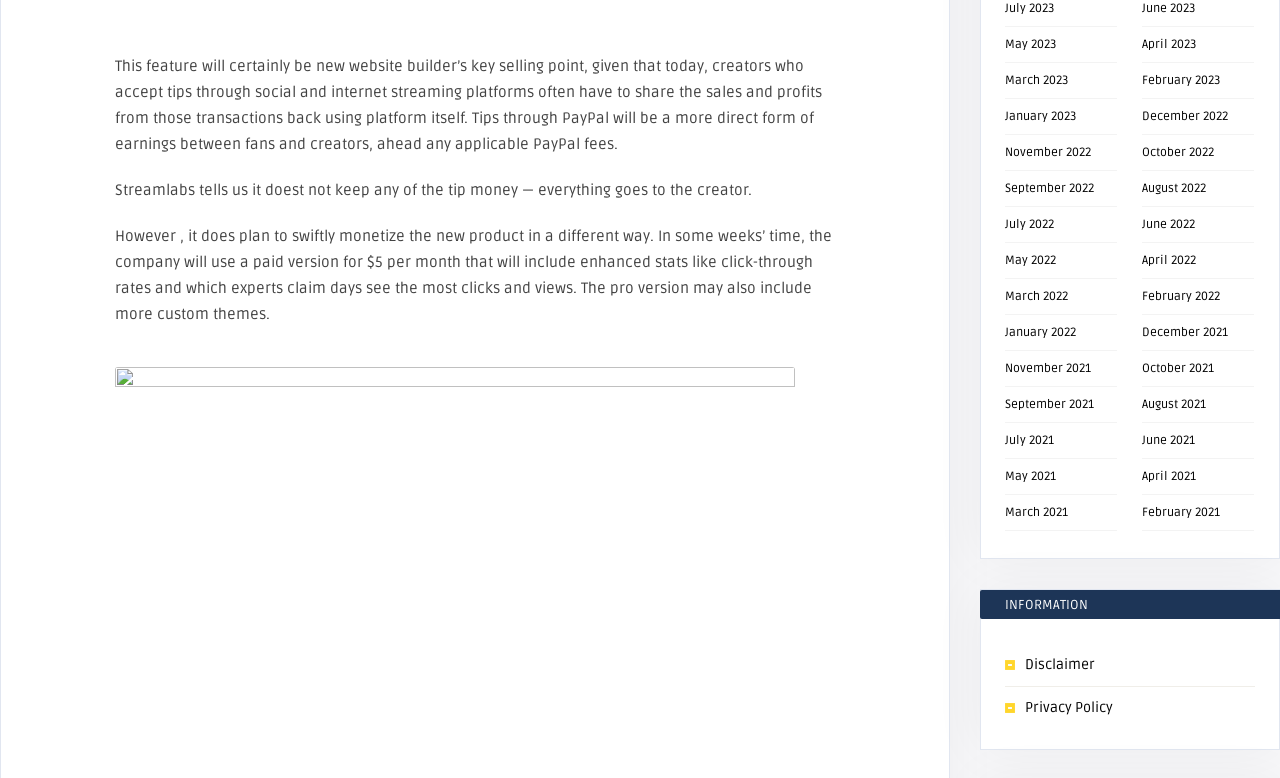Please provide the bounding box coordinates for the element that needs to be clicked to perform the instruction: "View Disclaimer". The coordinates must consist of four float numbers between 0 and 1, formatted as [left, top, right, bottom].

[0.801, 0.843, 0.855, 0.865]